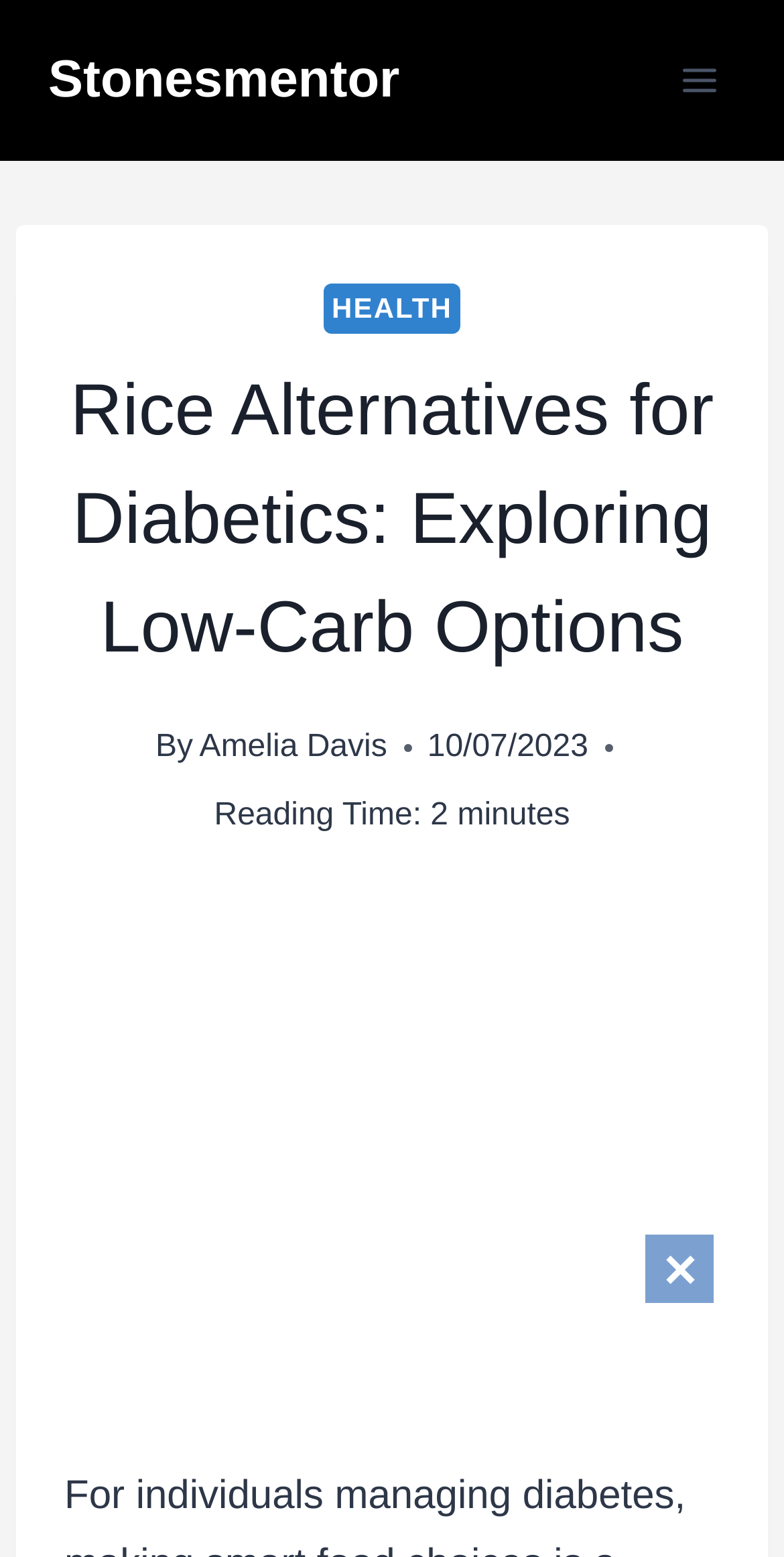What is the author of the article?
Answer the question in as much detail as possible.

The author of the article can be found by looking at the text next to the 'By' label, which is 'Amelia Davis'.